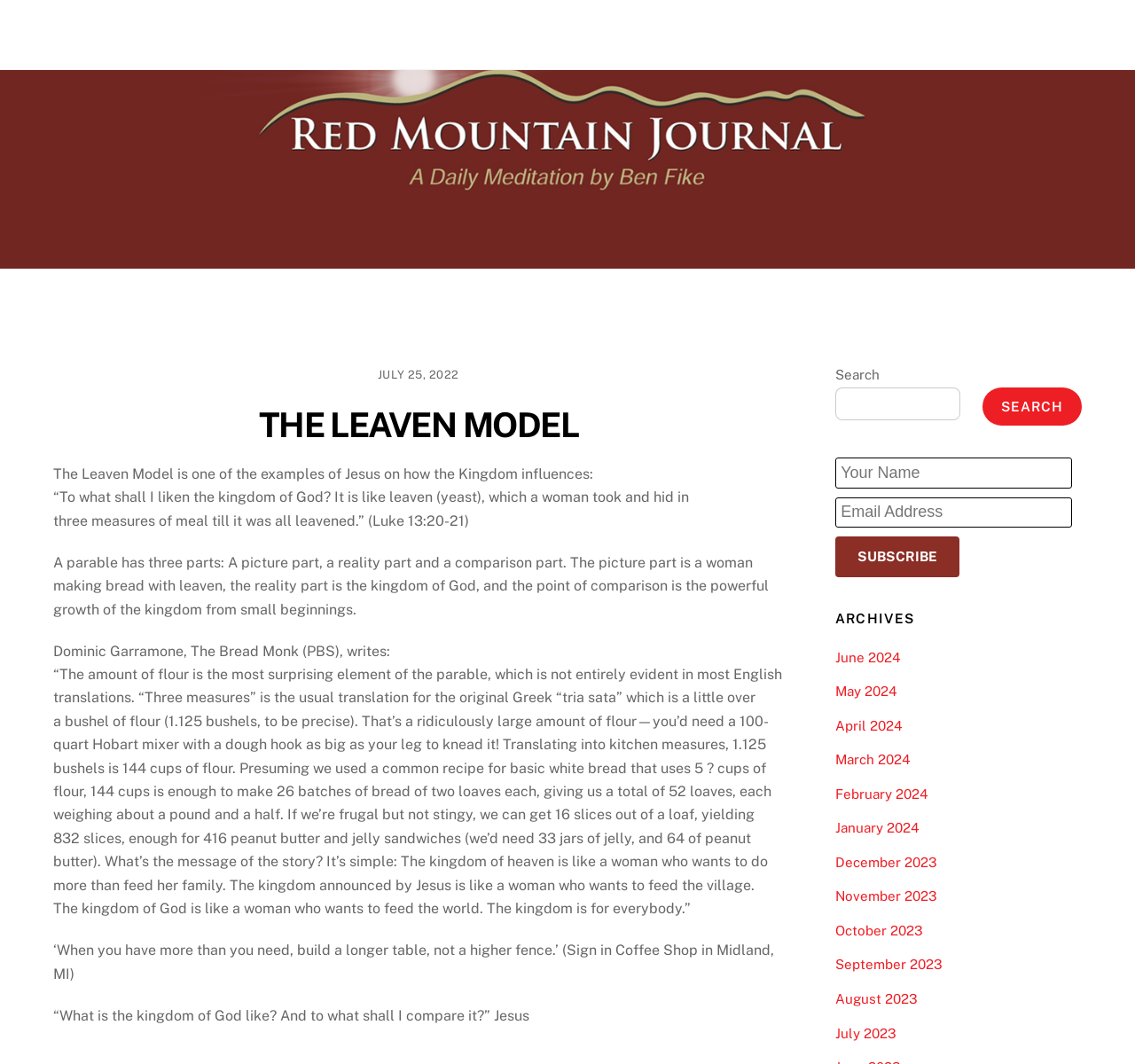Determine the main heading text of the webpage.

THE LEAVEN MODEL